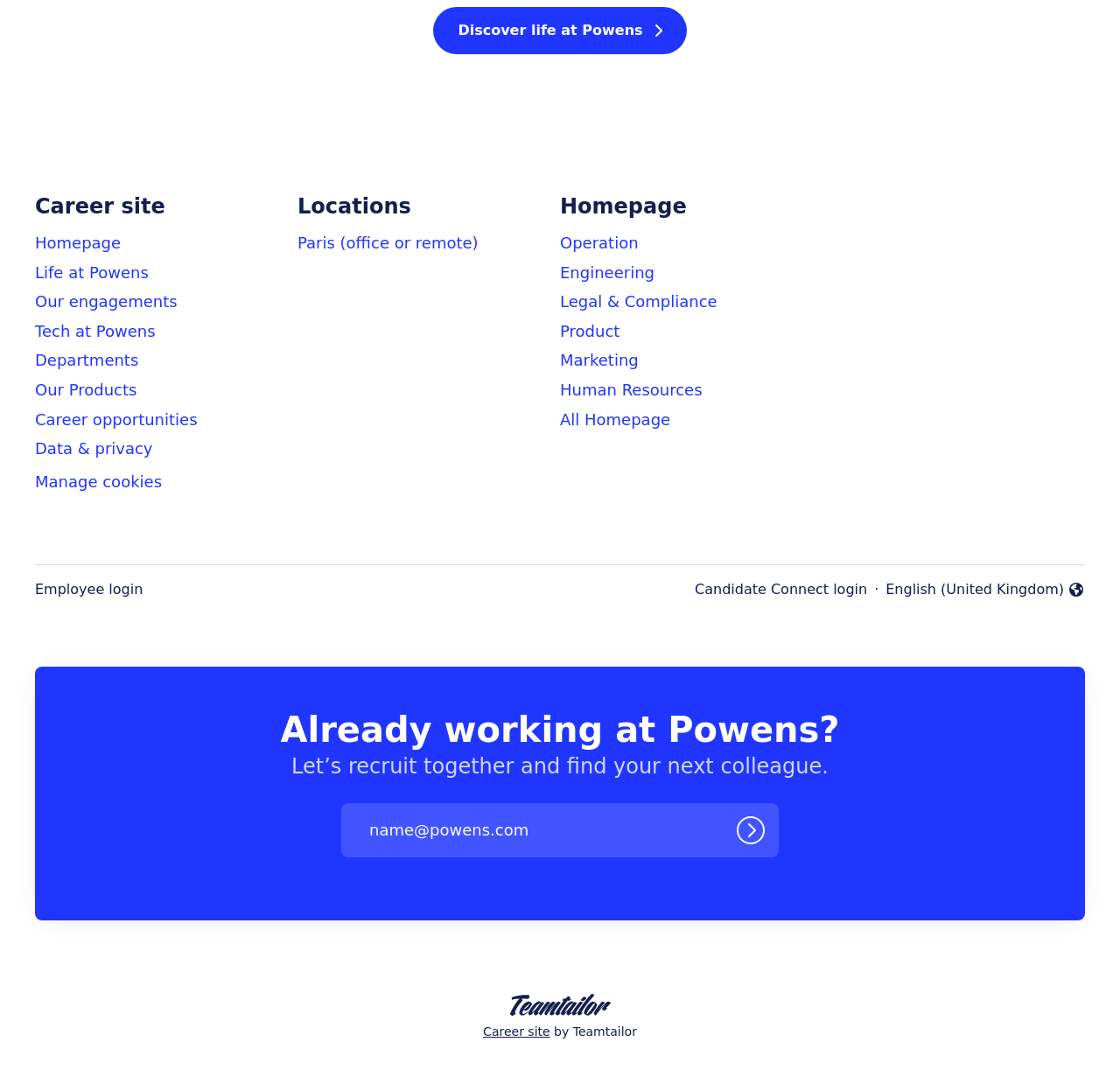How many headings are there on the webpage?
Kindly offer a comprehensive and detailed response to the question.

I counted the headings on the webpage and found four: 'Career site', 'Locations', 'Homepage', and 'Already working at Powens?'.